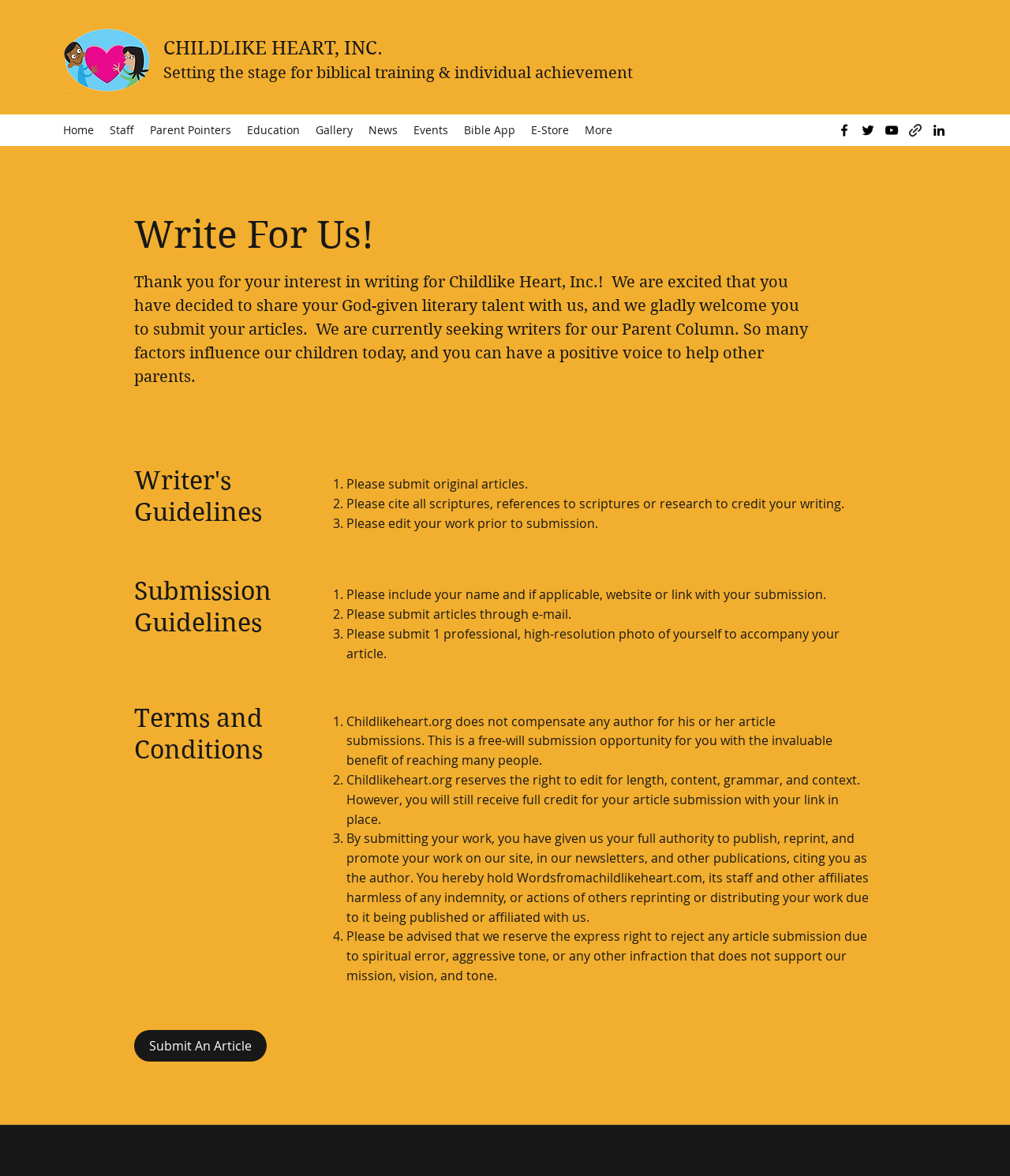Calculate the bounding box coordinates for the UI element based on the following description: "Parent Pointers". Ensure the coordinates are four float numbers between 0 and 1, i.e., [left, top, right, bottom].

[0.141, 0.101, 0.237, 0.121]